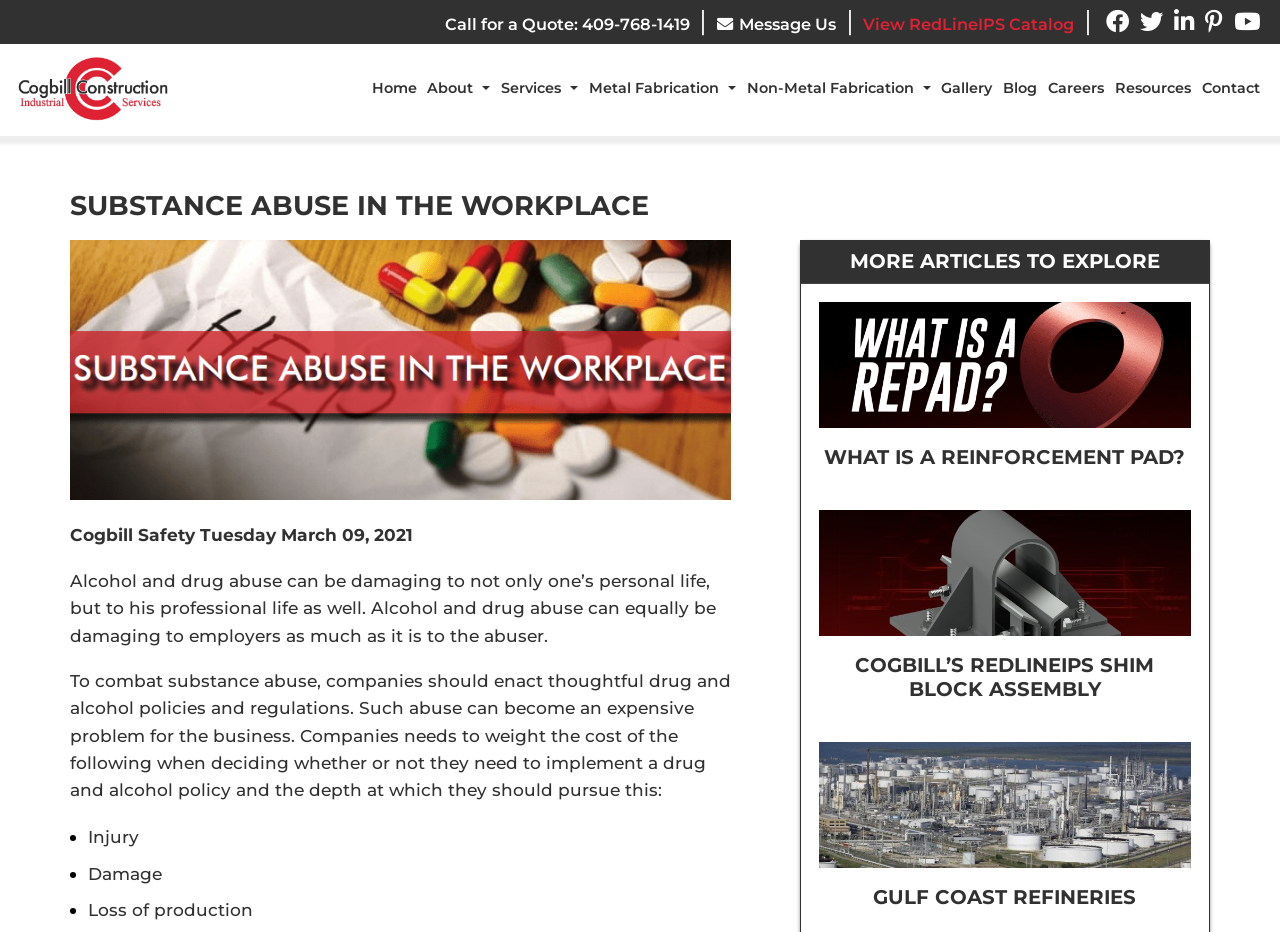Locate the bounding box coordinates of the area where you should click to accomplish the instruction: "Explore the 'GULF COAST REFINERIES' article".

[0.64, 0.951, 0.93, 0.976]